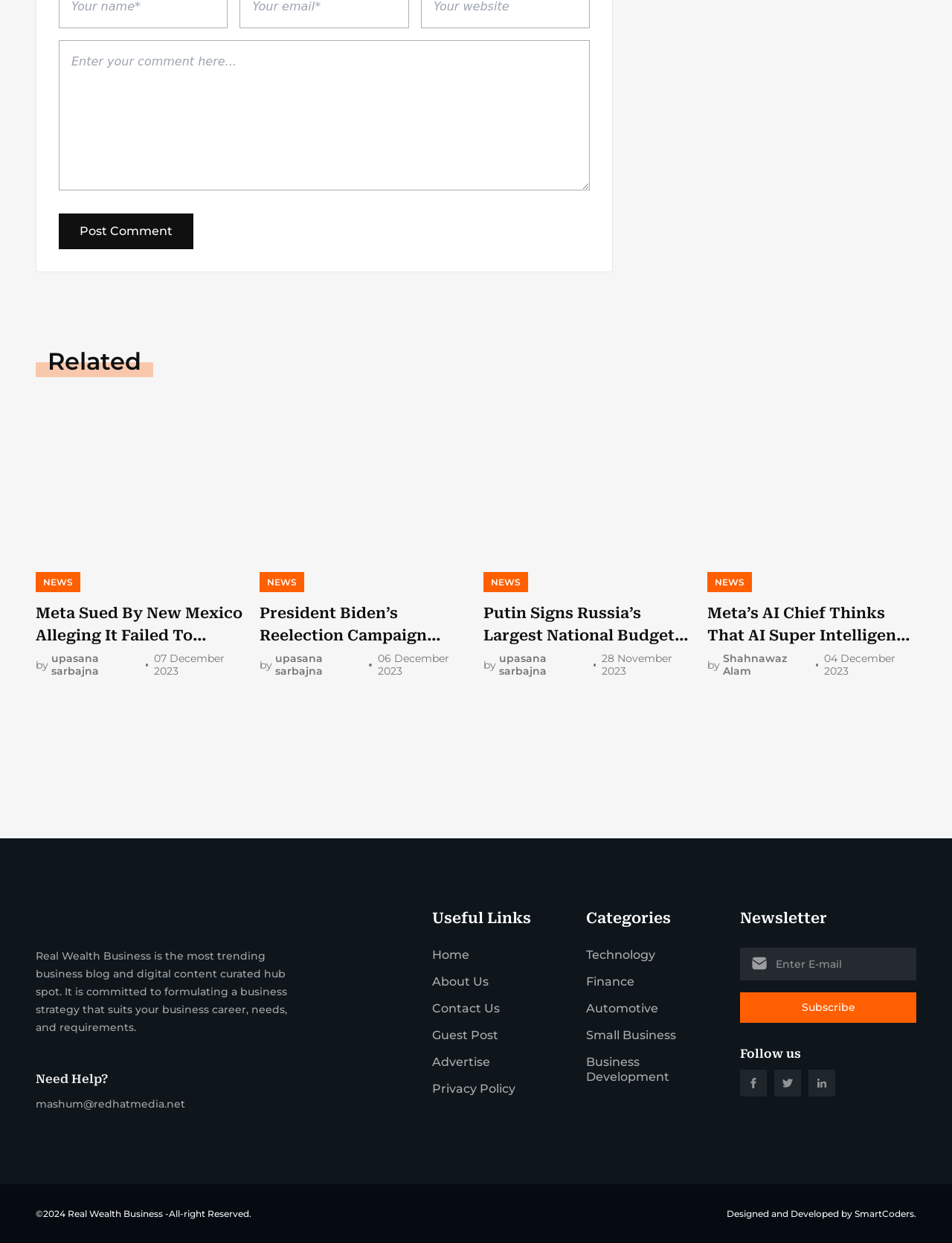Please answer the following question using a single word or phrase: 
Who is the author of the second related article?

upasana sarbajna